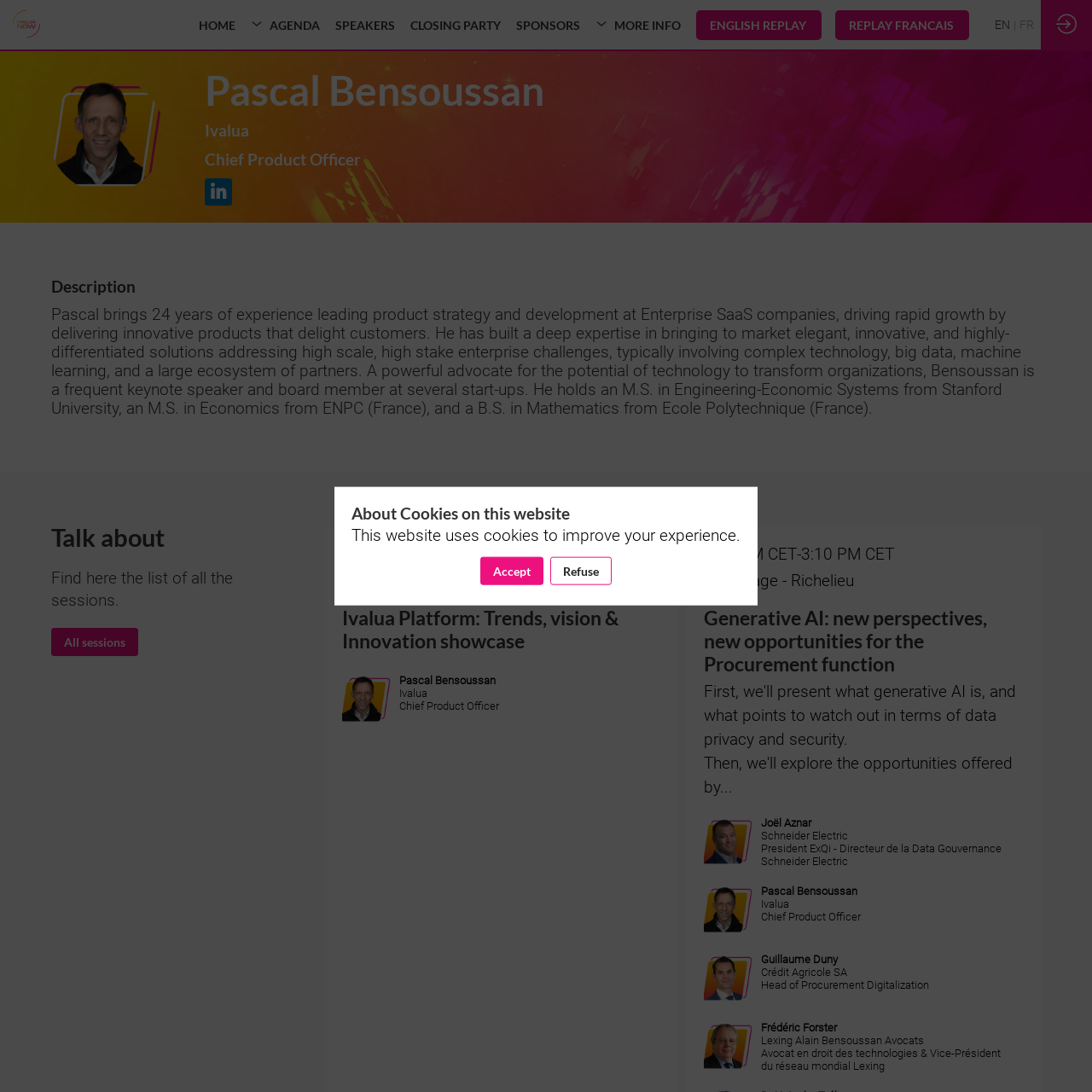Find the UI element described as: "People" and predict its bounding box coordinates. Ensure the coordinates are four float numbers between 0 and 1, [left, top, right, bottom].

None